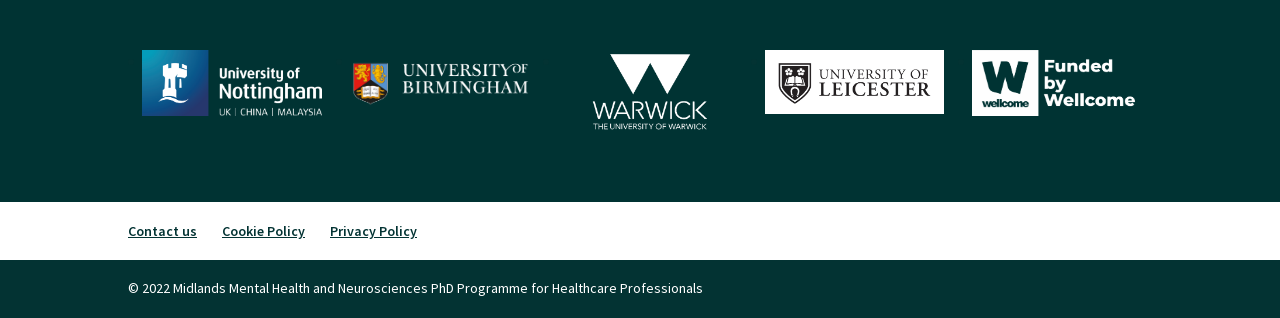Determine the coordinates of the bounding box that should be clicked to complete the instruction: "know about funding by Wellcome". The coordinates should be represented by four float numbers between 0 and 1: [left, top, right, bottom].

[0.76, 0.156, 0.9, 0.364]